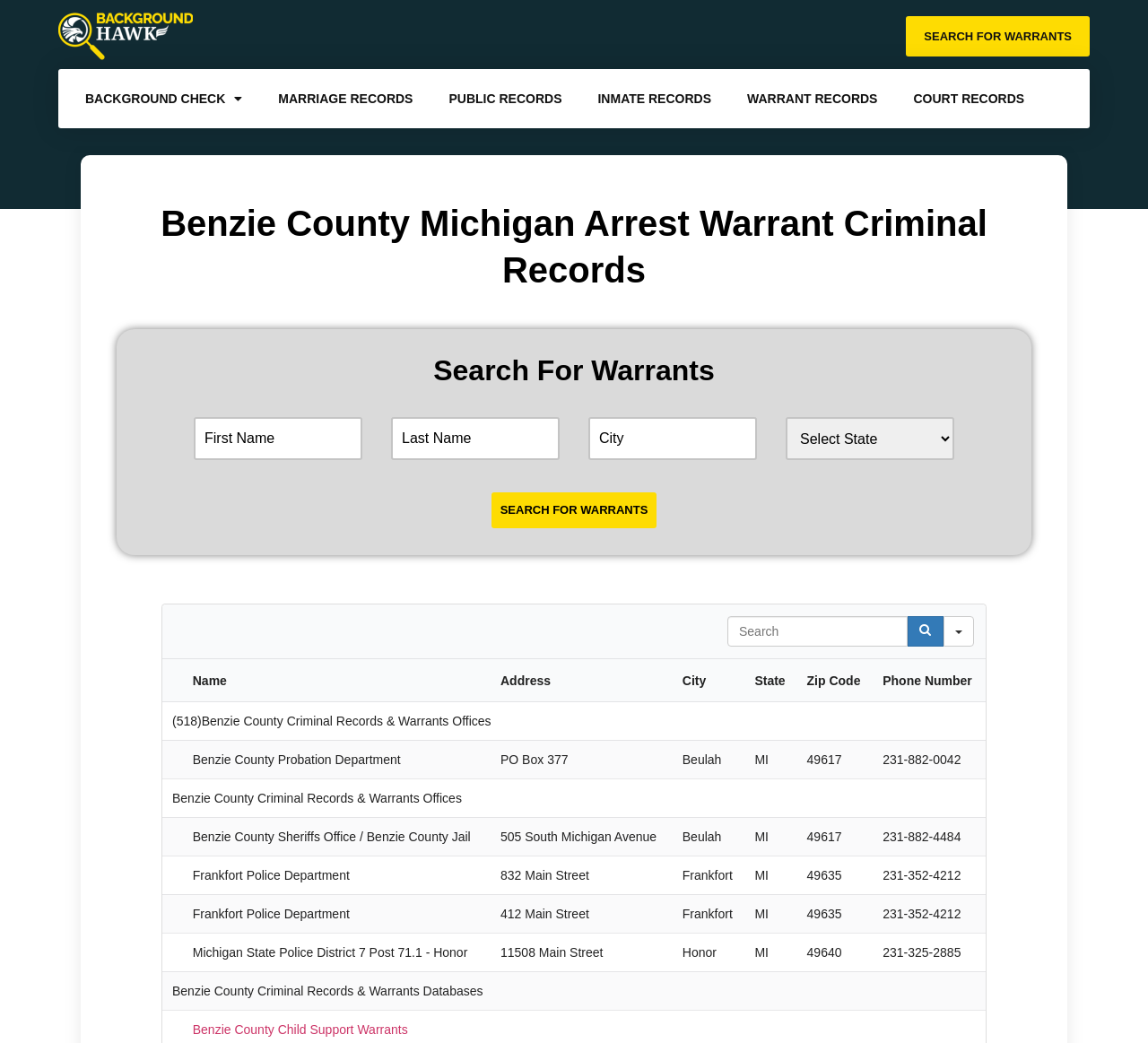Please determine the primary heading and provide its text.

Benzie County Michigan Arrest Warrant Criminal Records